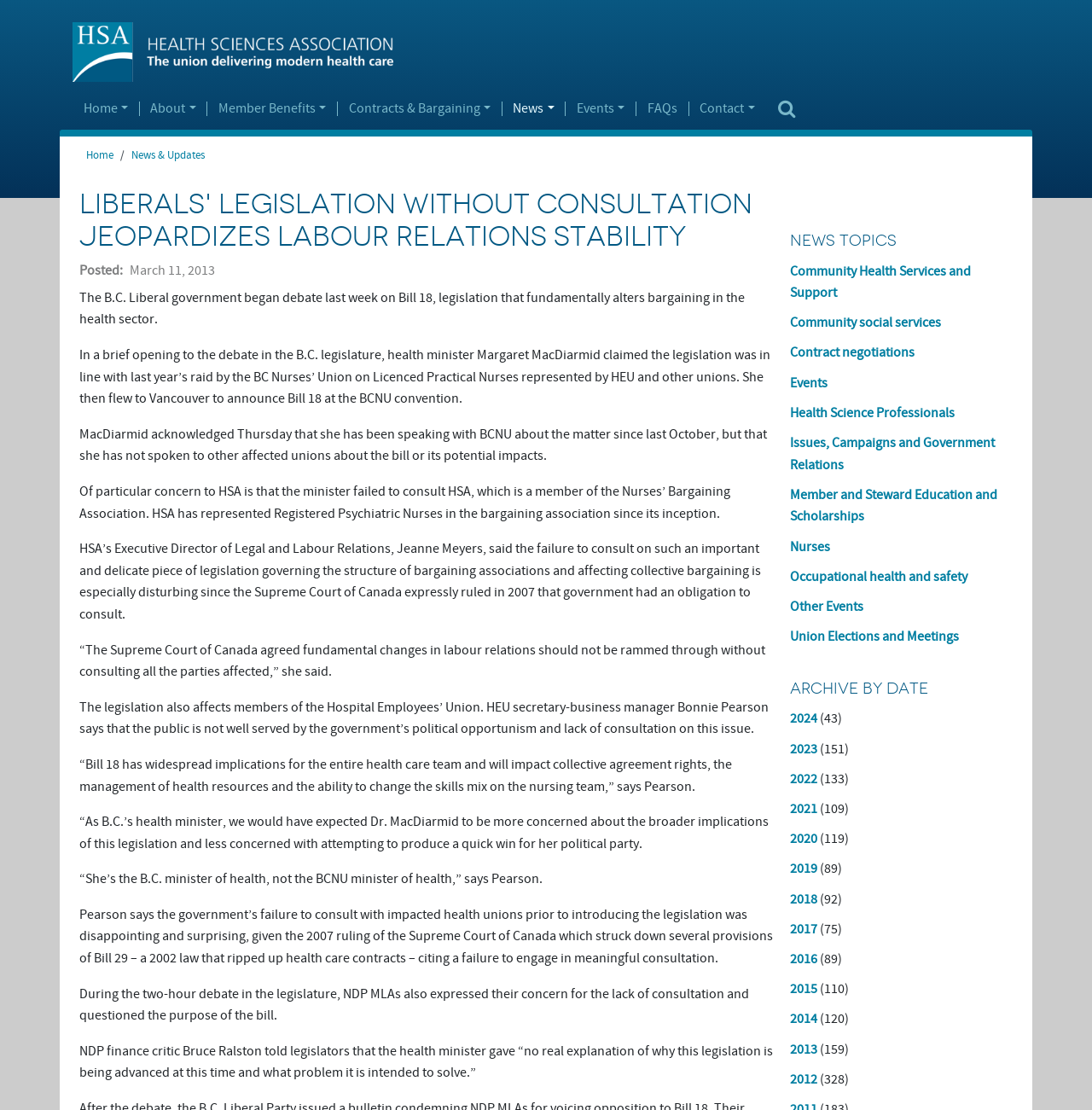Specify the bounding box coordinates of the area to click in order to execute this command: 'Click on the 'News' link'. The coordinates should consist of four float numbers ranging from 0 to 1, and should be formatted as [left, top, right, bottom].

[0.46, 0.091, 0.517, 0.105]